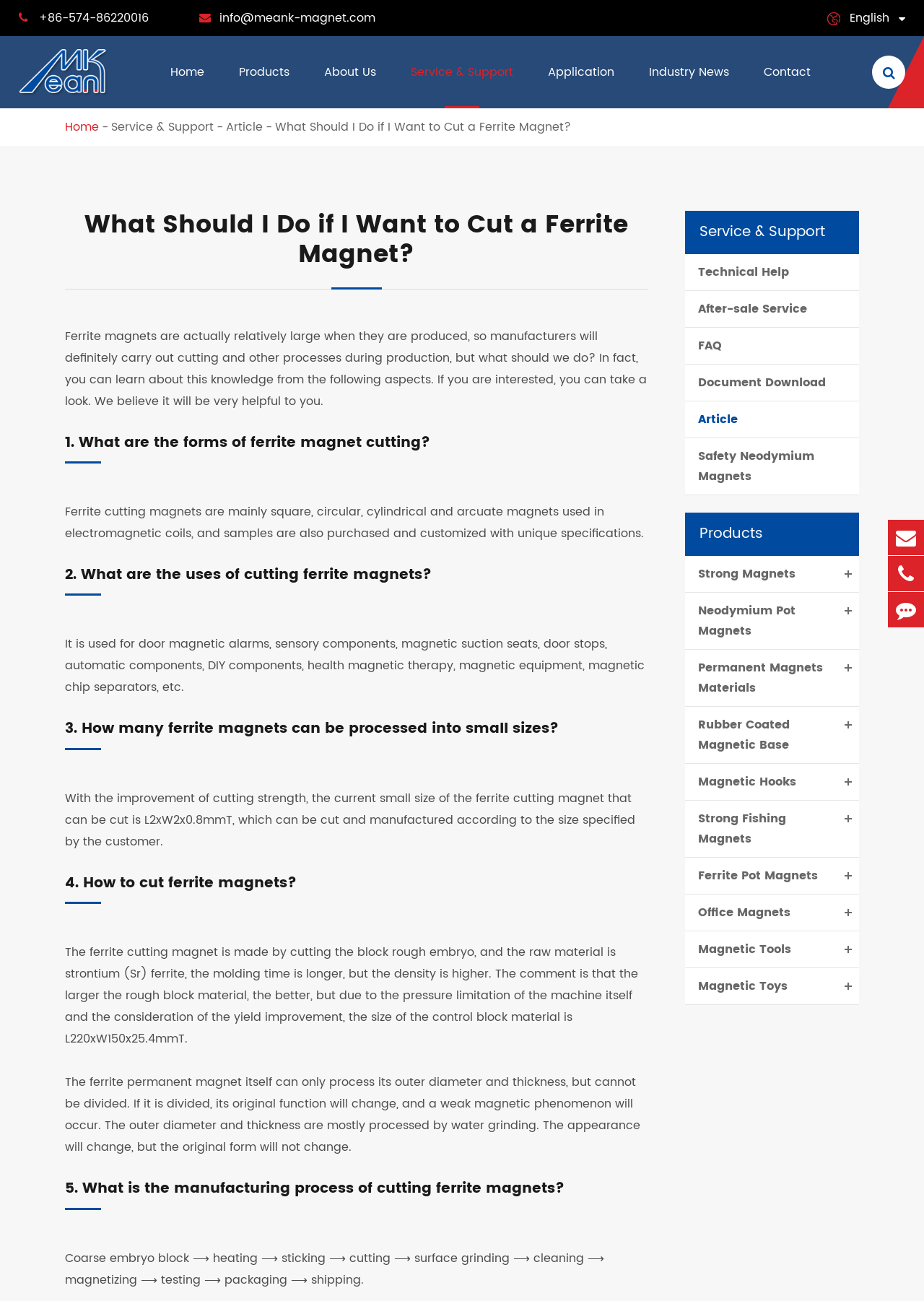Find the bounding box coordinates for the area that must be clicked to perform this action: "contact the company via email".

[0.237, 0.007, 0.406, 0.021]